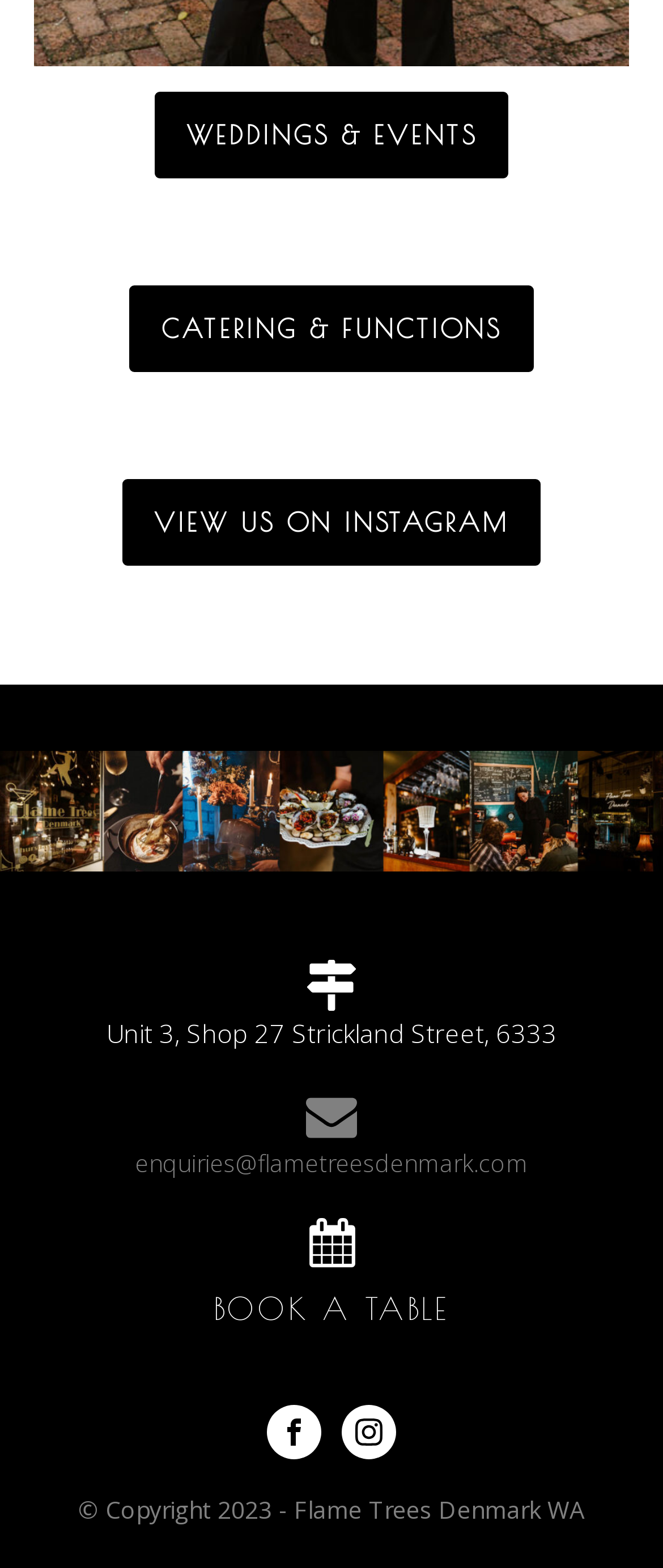How many social media platforms are linked on the page?
Could you answer the question with a detailed and thorough explanation?

I counted the number of social media links on the page, which are 'VIEW US ON INSTAGRAM', 'Visit our Facebook', and 'Visit our Instagram'.